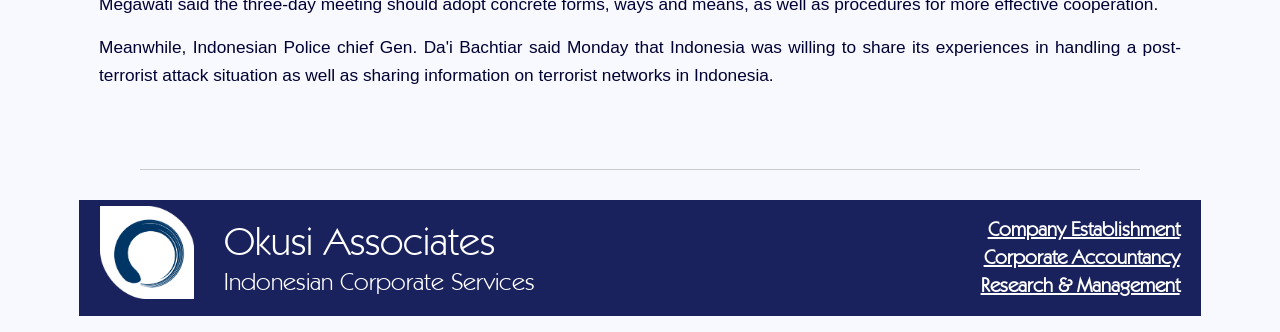Determine the bounding box coordinates of the UI element described by: "Corporate Accountancy".

[0.768, 0.751, 0.922, 0.812]